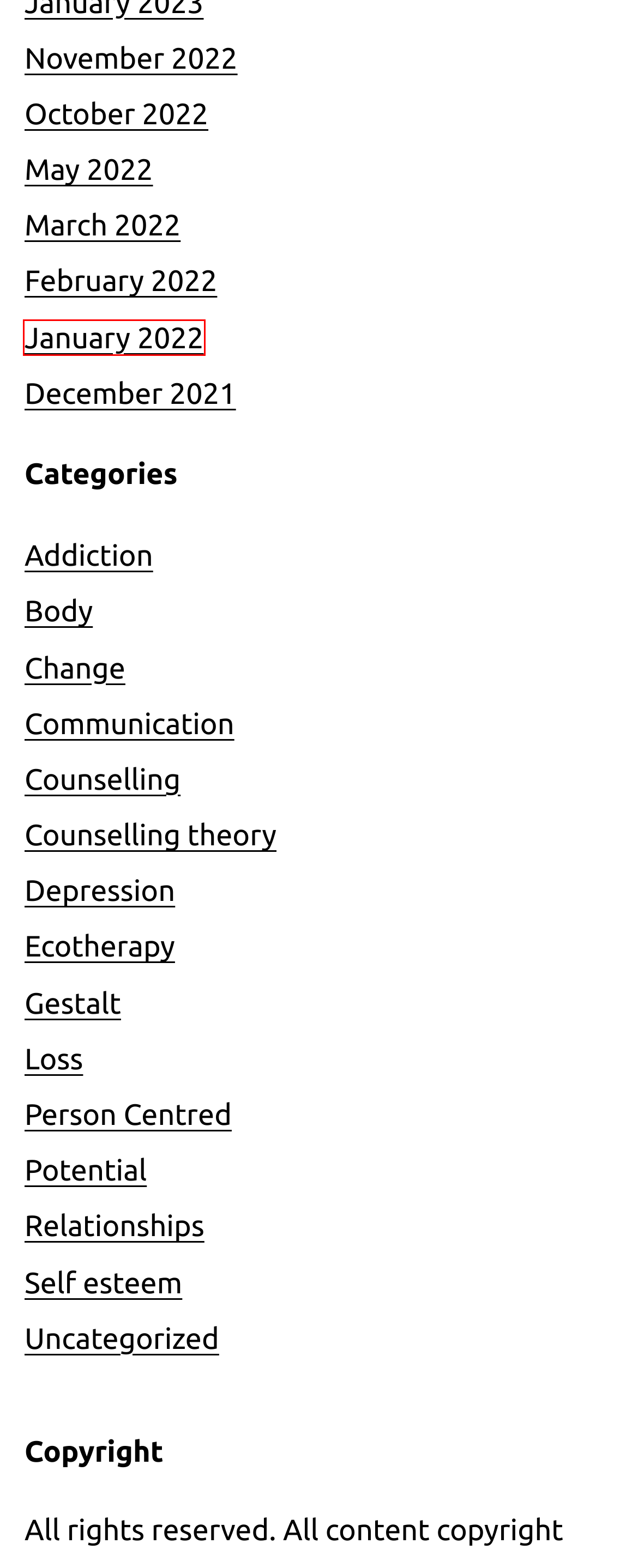Consider the screenshot of a webpage with a red bounding box around an element. Select the webpage description that best corresponds to the new page after clicking the element inside the red bounding box. Here are the candidates:
A. November, 2022 - Bel Gamlin Counselling
B. December, 2021 - Bel Gamlin Counselling
C. Ecotherapy - Bel Gamlin Counselling
D. Person Centred - Bel Gamlin Counselling
E. Addiction - Bel Gamlin Counselling
F. Gestalt - Bel Gamlin Counselling
G. January, 2022 - Bel Gamlin Counselling
H. March, 2022 - Bel Gamlin Counselling

G